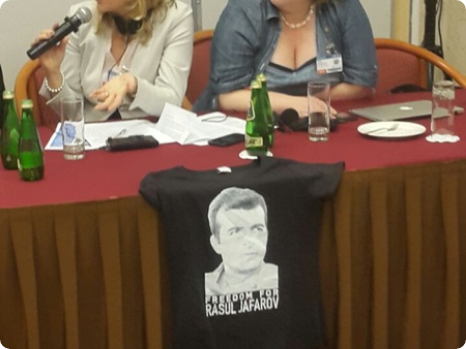Answer succinctly with a single word or phrase:
What is the woman in the background doing?

Speaking into a microphone